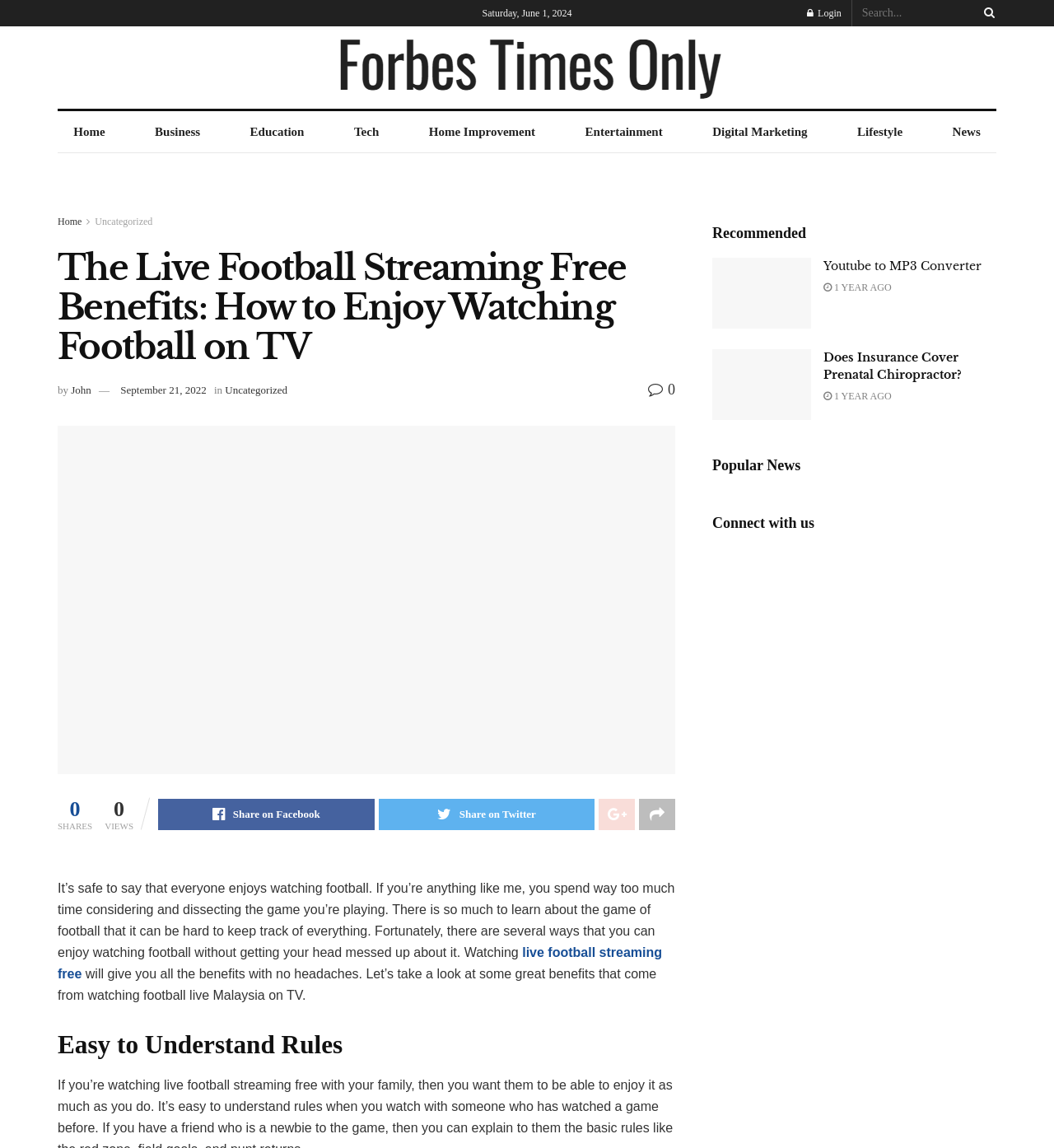Utilize the information from the image to answer the question in detail:
How many recommended articles are displayed on the webpage?

I counted the recommended articles displayed on the webpage and found two articles: 'Youtube to MP3 Converter' and 'Prenatal Chiropractor'.